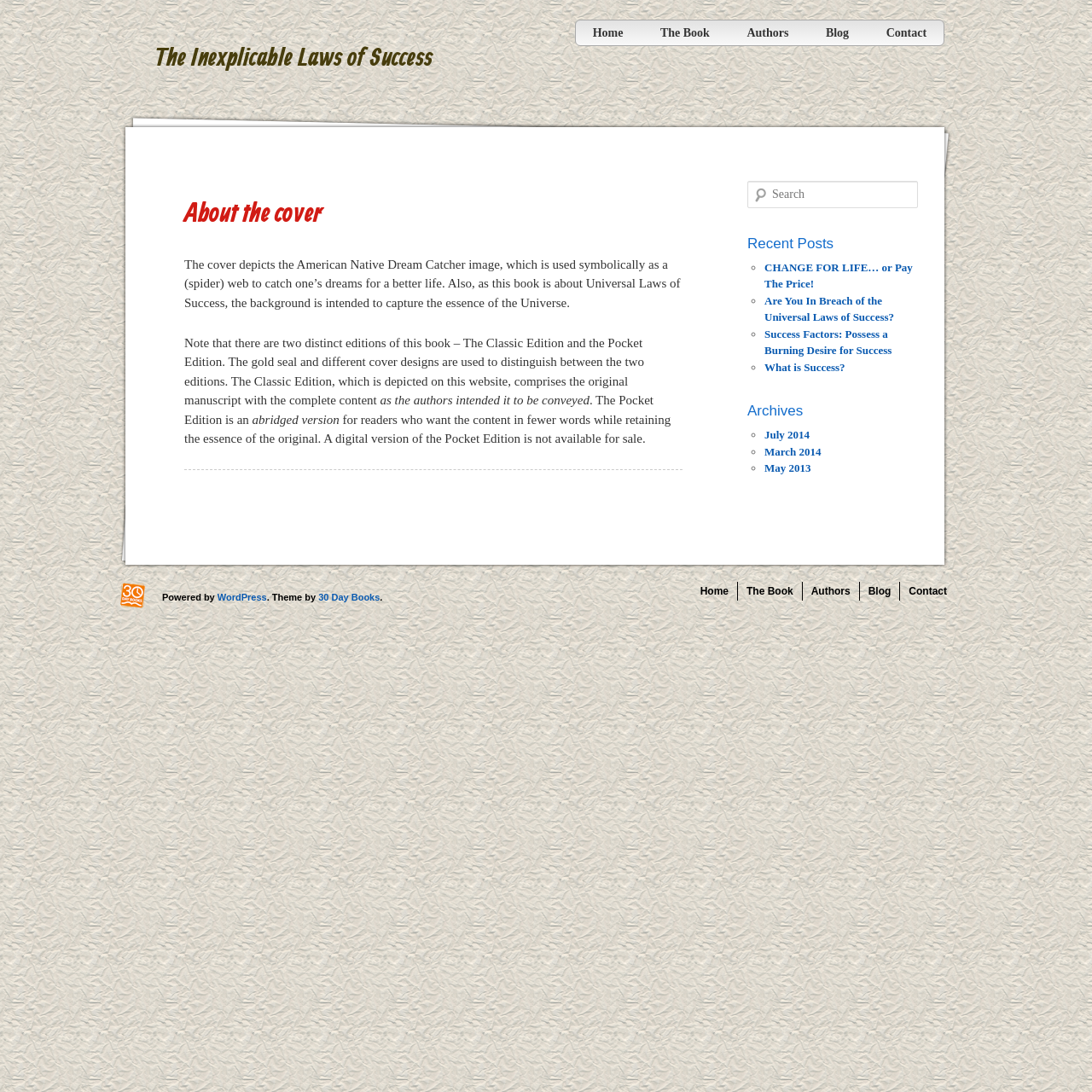Please give the bounding box coordinates of the area that should be clicked to fulfill the following instruction: "Search for a keyword". The coordinates should be in the format of four float numbers from 0 to 1, i.e., [left, top, right, bottom].

[0.684, 0.165, 0.841, 0.19]